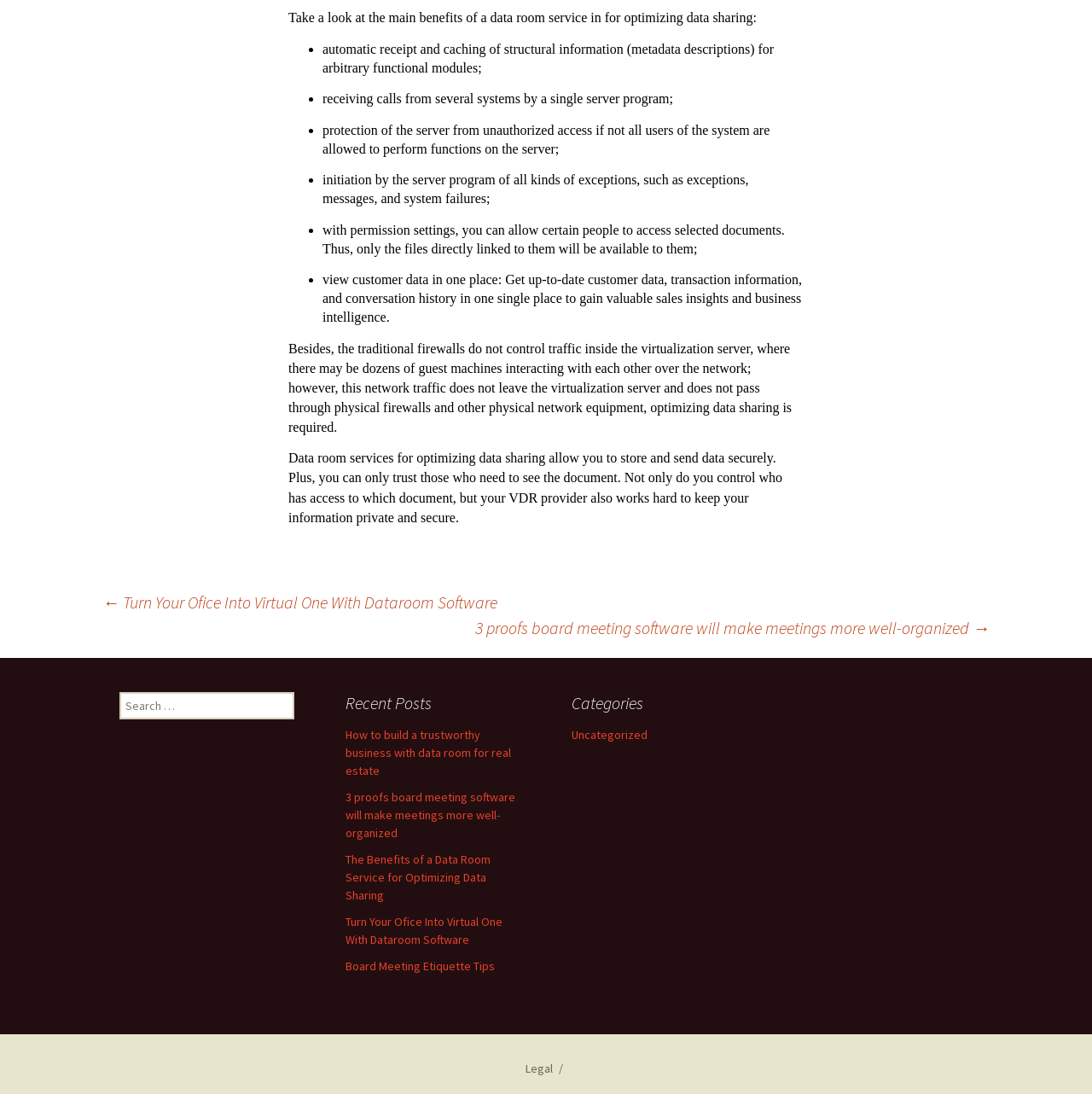Give a one-word or phrase response to the following question: How can you control access to documents?

With permission settings